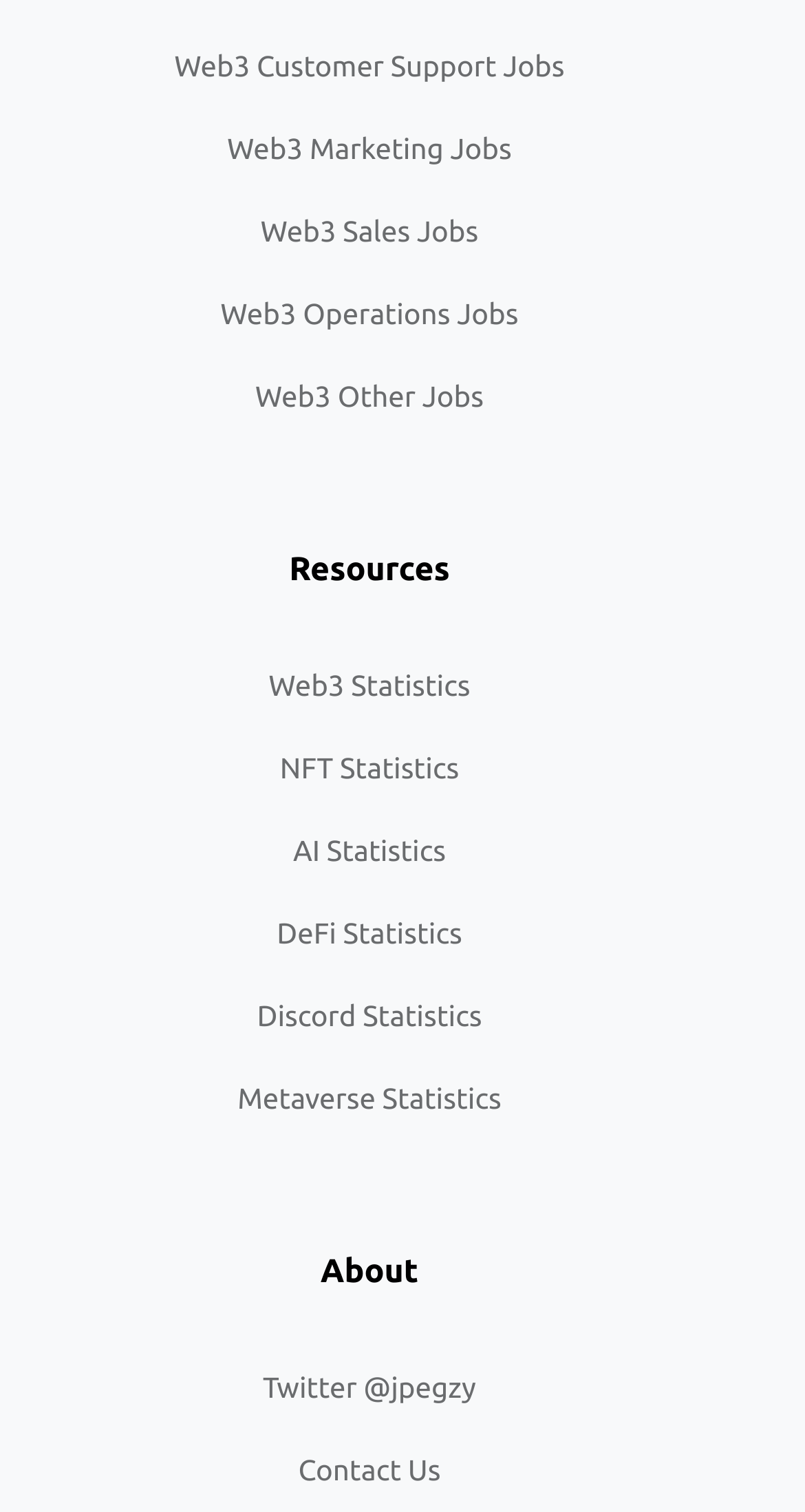Specify the bounding box coordinates of the region I need to click to perform the following instruction: "Contact Us". The coordinates must be four float numbers in the range of 0 to 1, i.e., [left, top, right, bottom].

[0.371, 0.961, 0.547, 0.983]